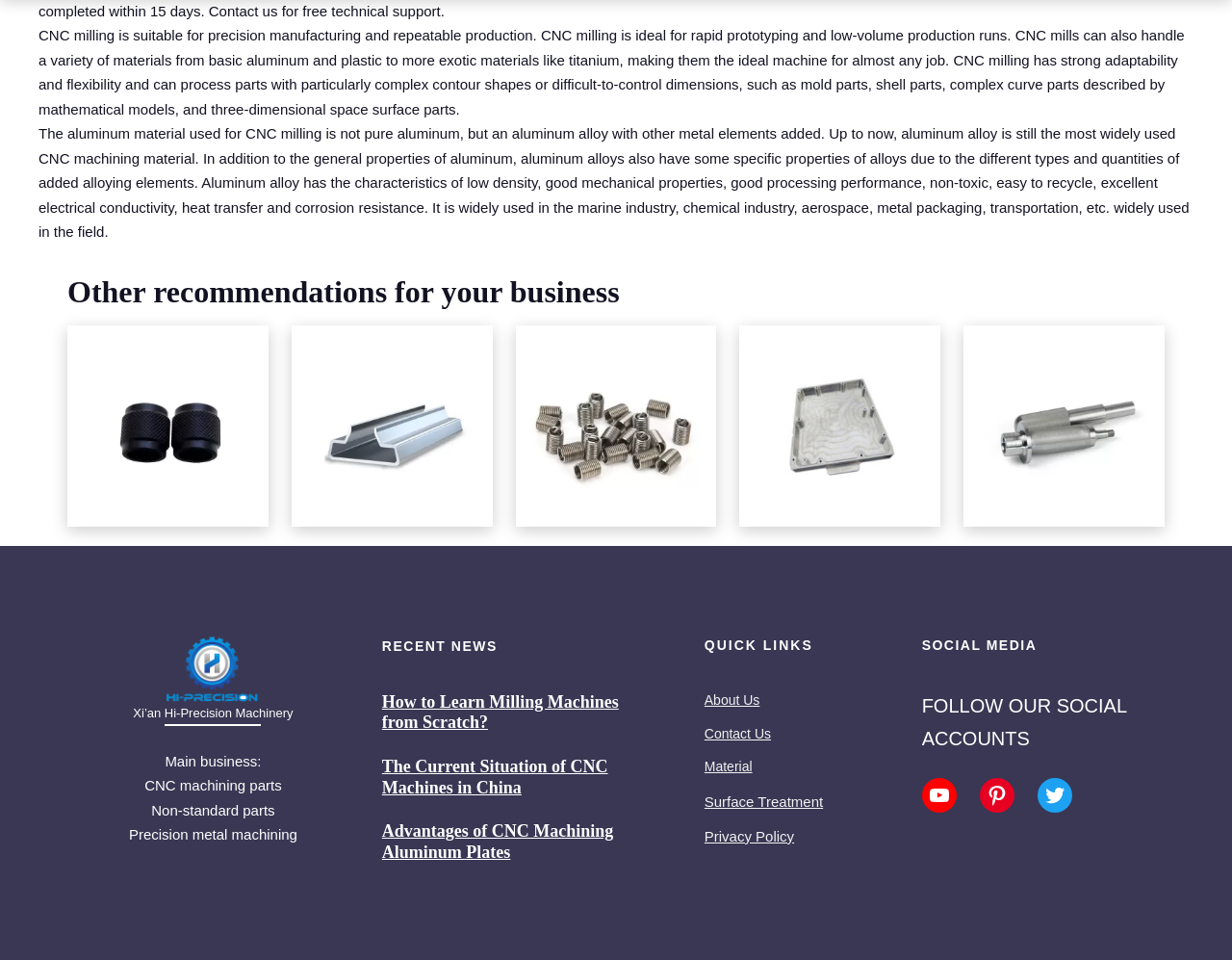Given the element description Twitter, predict the bounding box coordinates for the UI element in the webpage screenshot. The format should be (top-left x, top-left y, bottom-right x, bottom-right y), and the values should be between 0 and 1.

[0.842, 0.81, 0.87, 0.847]